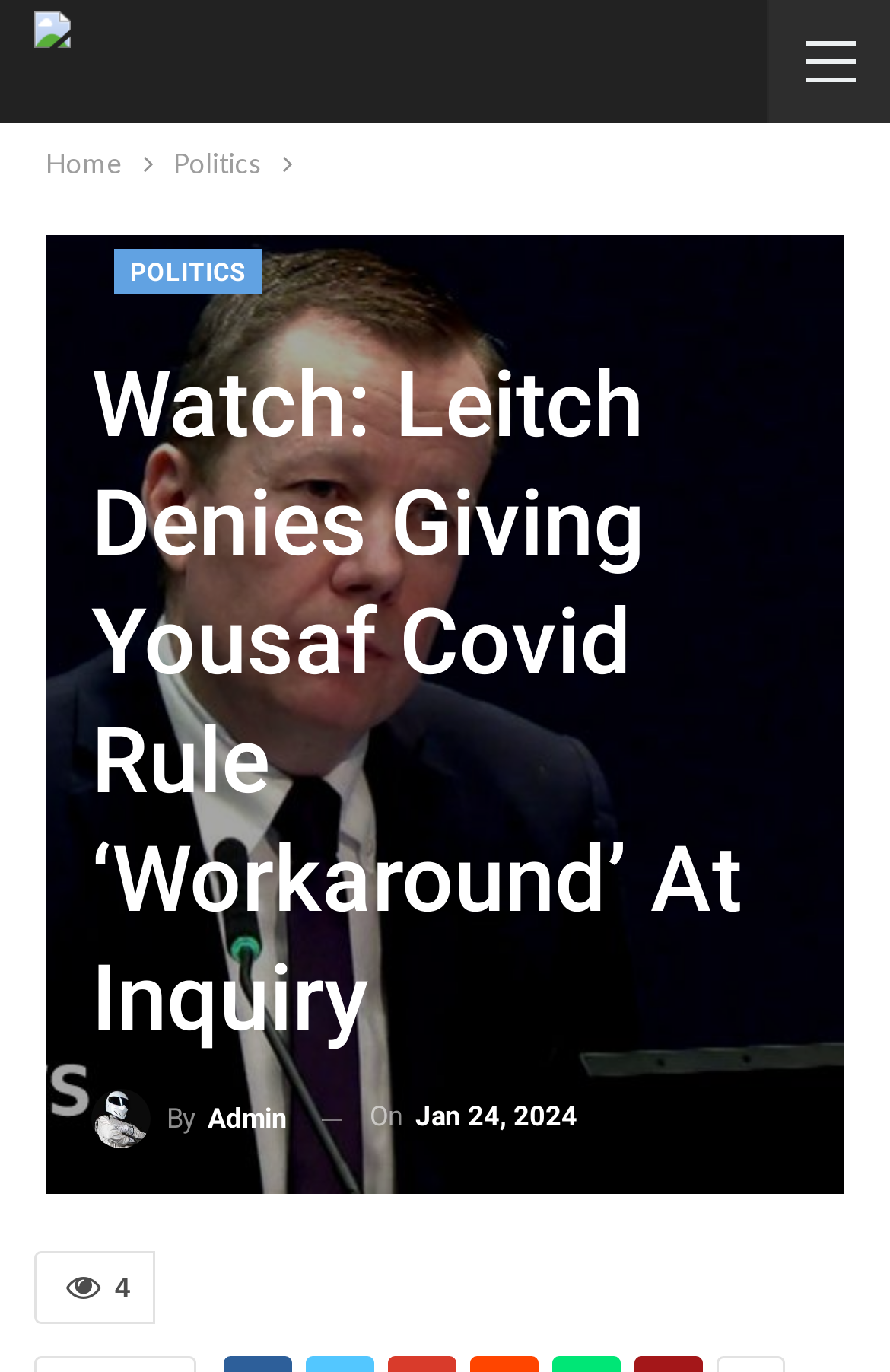Given the webpage screenshot and the description, determine the bounding box coordinates (top-left x, top-left y, bottom-right x, bottom-right y) that define the location of the UI element matching this description: Politics

[0.195, 0.101, 0.295, 0.138]